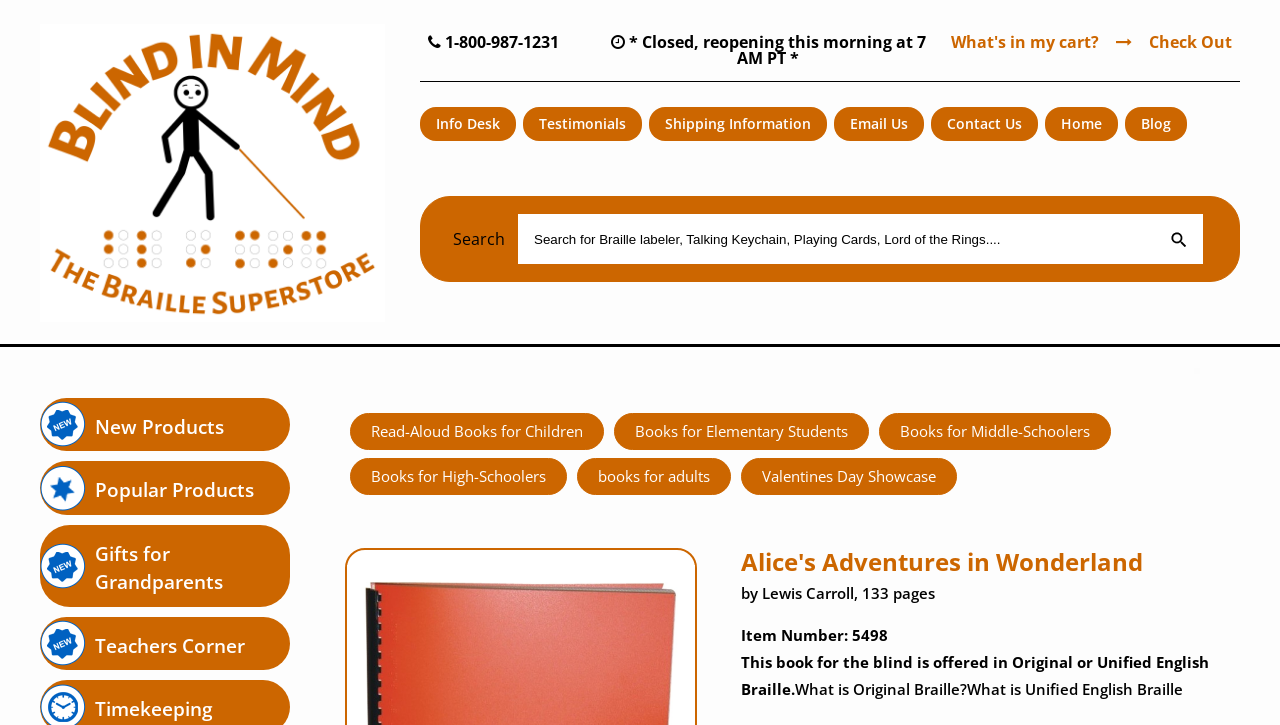Please give the bounding box coordinates of the area that should be clicked to fulfill the following instruction: "Click the 'Sign up' button". The coordinates should be in the format of four float numbers from 0 to 1, i.e., [left, top, right, bottom].

None